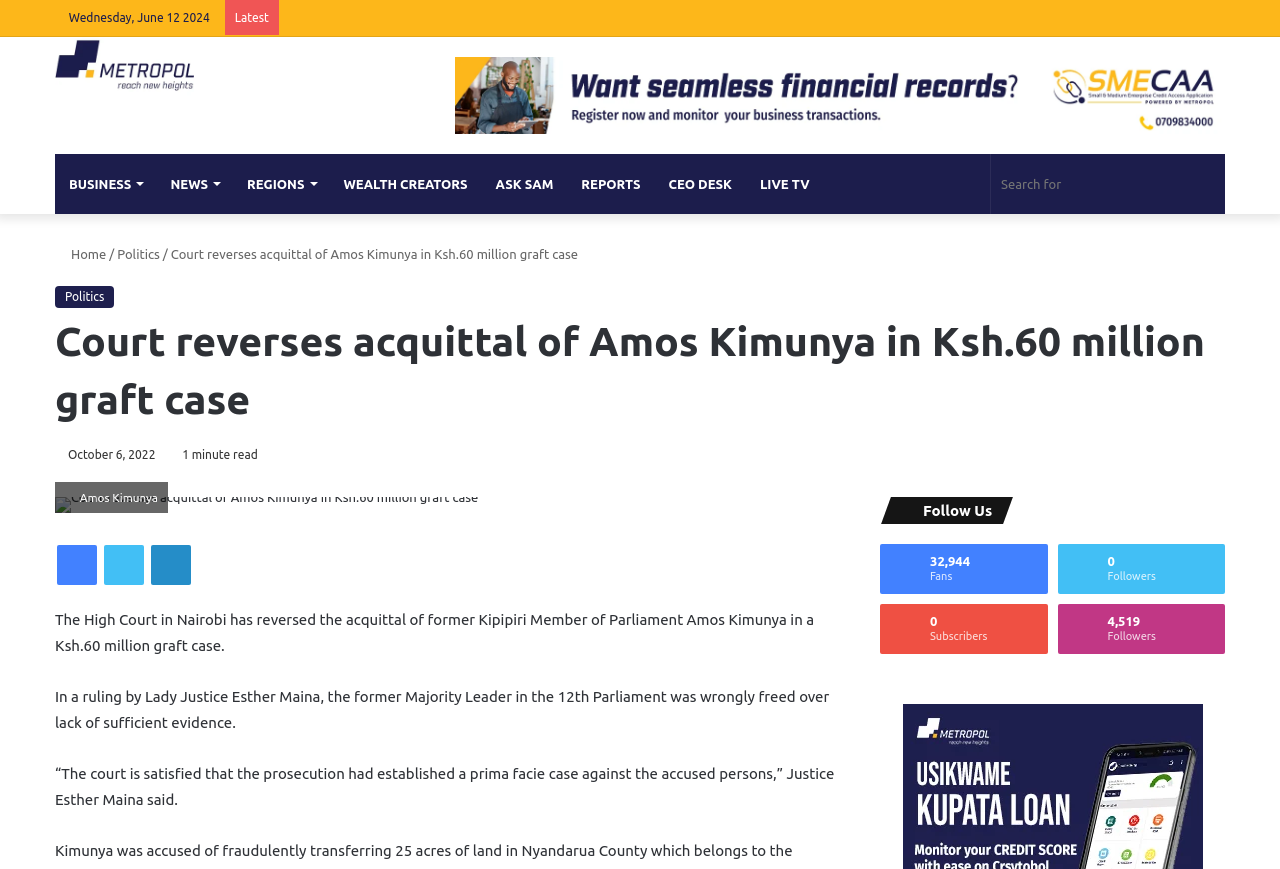Can you specify the bounding box coordinates of the area that needs to be clicked to fulfill the following instruction: "View the previous article"?

None